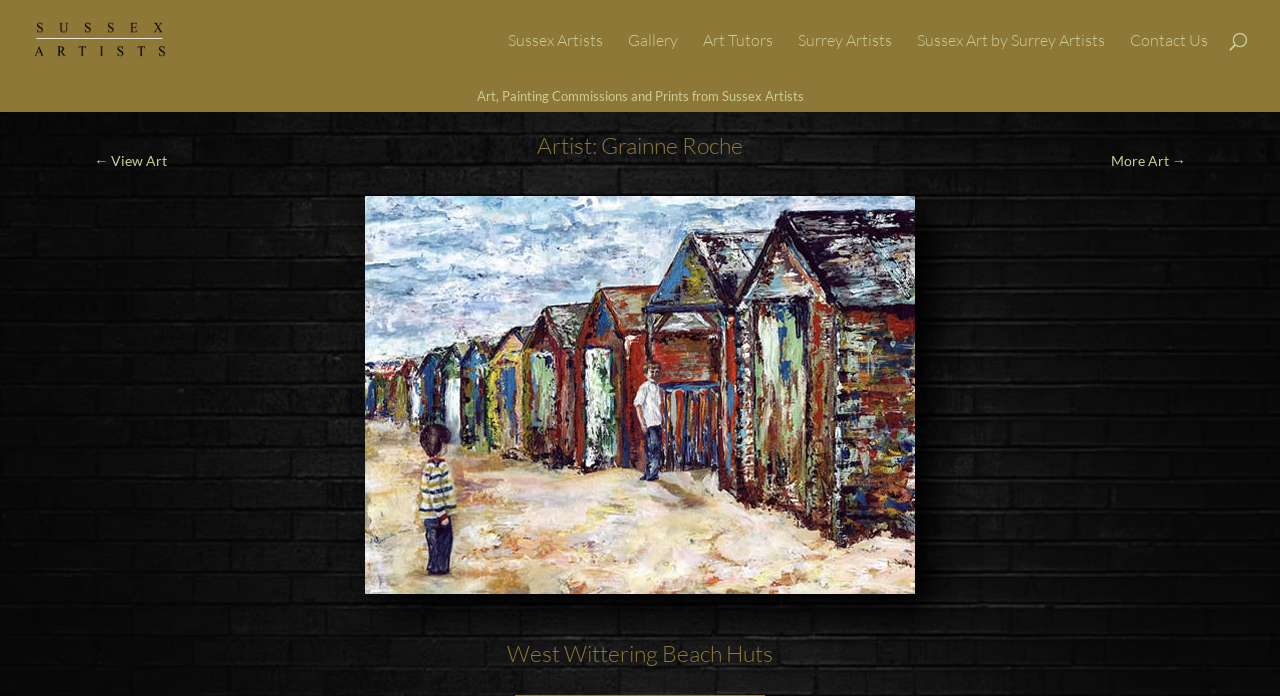What is the location of the beach huts depicted in the art?
Based on the content of the image, thoroughly explain and answer the question.

The webpage has a heading 'West Wittering Beach Huts' and a link 'West Wittering', which suggests that the location of the beach huts depicted in the art is West Wittering.